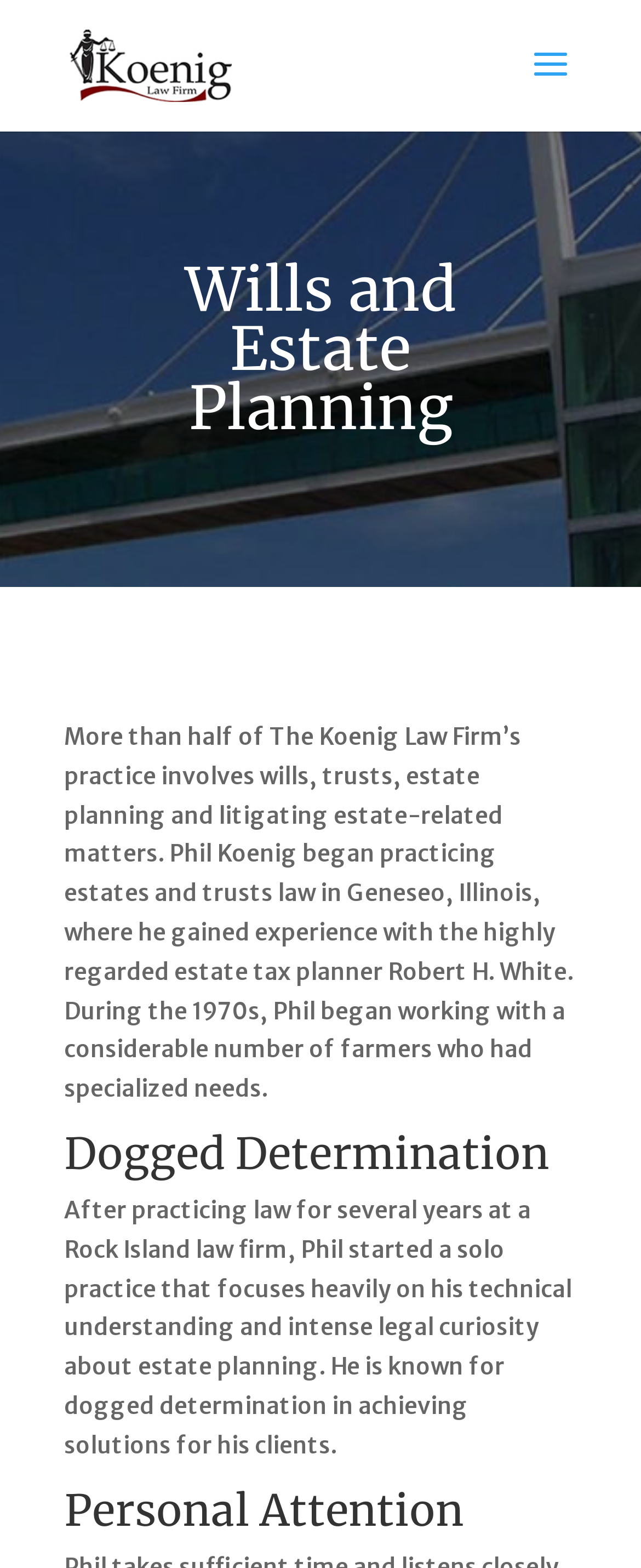Please give a one-word or short phrase response to the following question: 
Where did Phil Koenig gain experience with estate tax planner?

Geneseo, Illinois